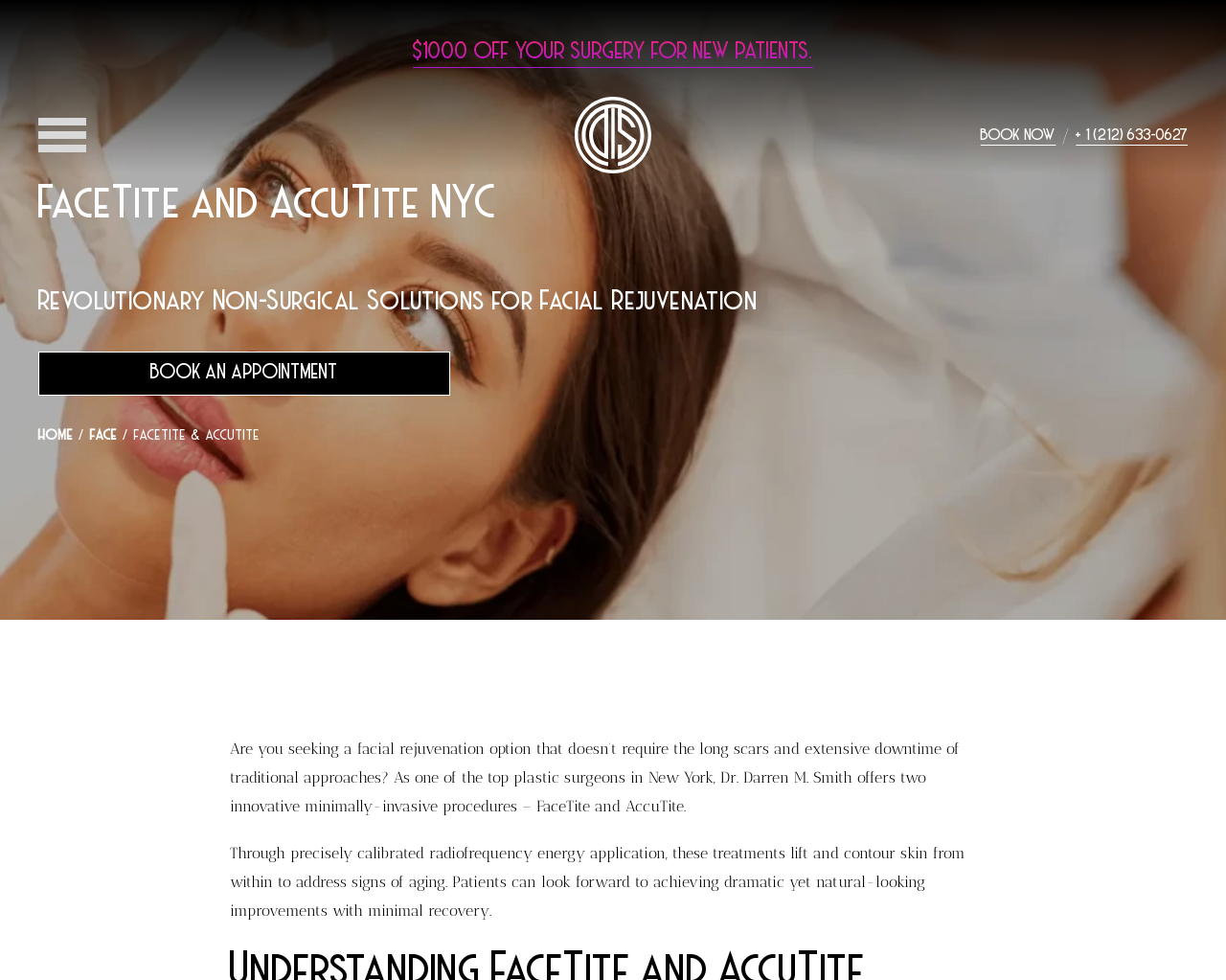Based on the element description Face, identify the bounding box coordinates for the UI element. The coordinates should be in the format (top-left x, top-left y, bottom-right x, bottom-right y) and within the 0 to 1 range.

[0.073, 0.433, 0.096, 0.457]